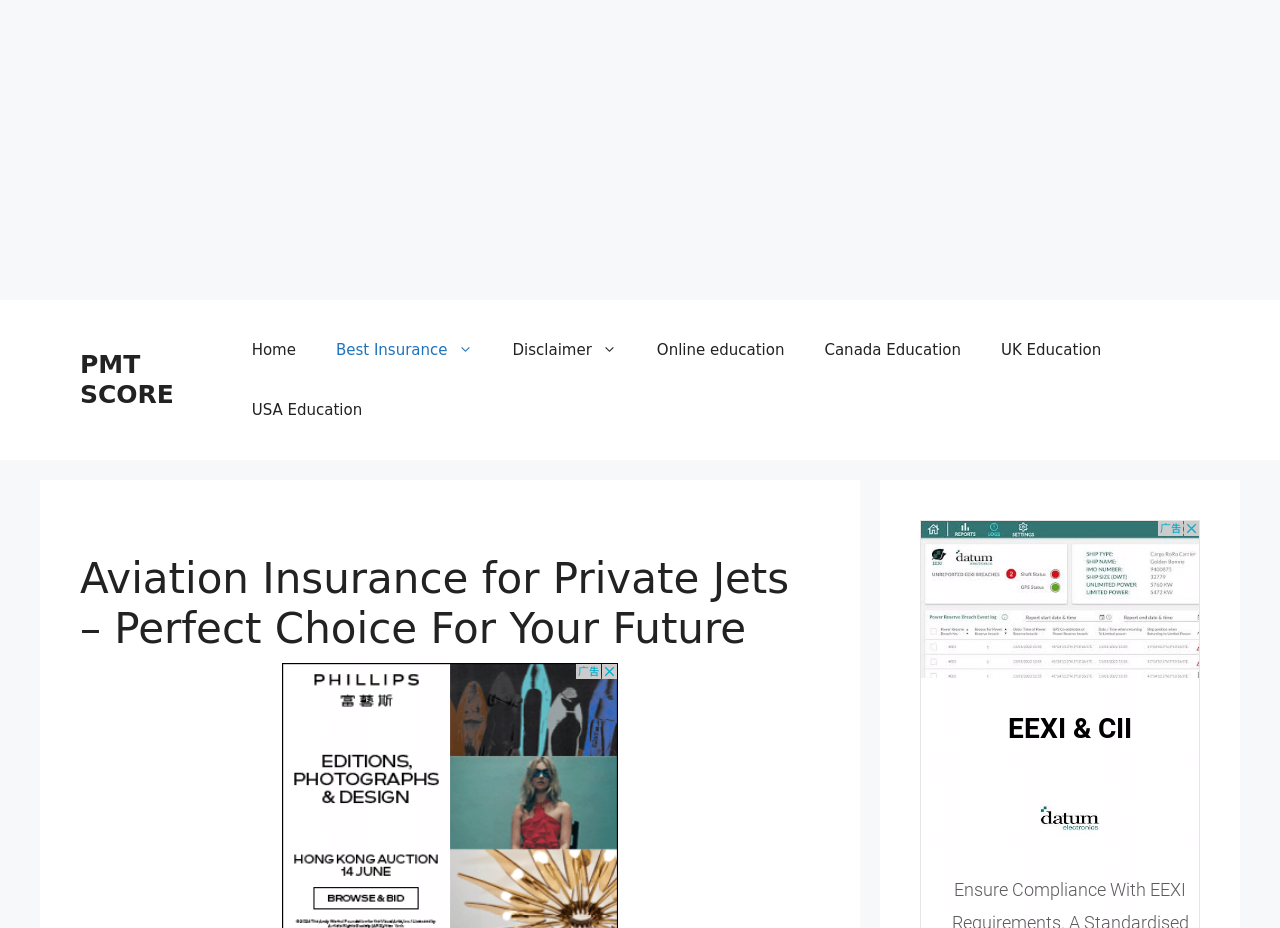What is the position of the 'PMT SCORE' link?
Could you answer the question with a detailed and thorough explanation?

I analyzed the bounding box coordinates of the 'PMT SCORE' link element and found that its y1 and y2 values are smaller than those of other elements, indicating that it is located at the top of the page. Additionally, its x1 and x2 values are relatively small, suggesting that it is positioned on the left side of the page.